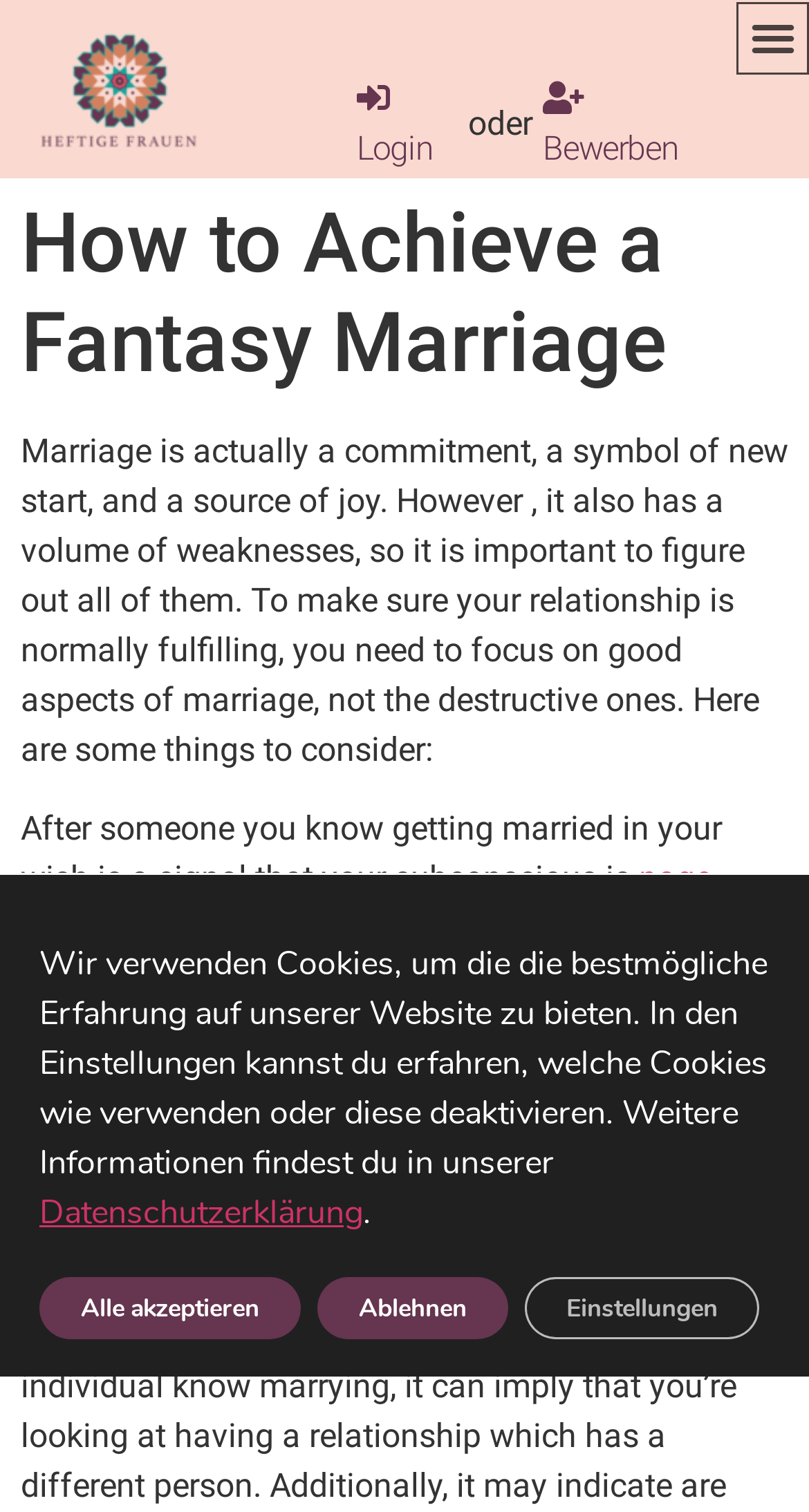Please identify the bounding box coordinates of the region to click in order to complete the given instruction: "Click the Login link". The coordinates should be four float numbers between 0 and 1, i.e., [left, top, right, bottom].

[0.441, 0.049, 0.566, 0.115]